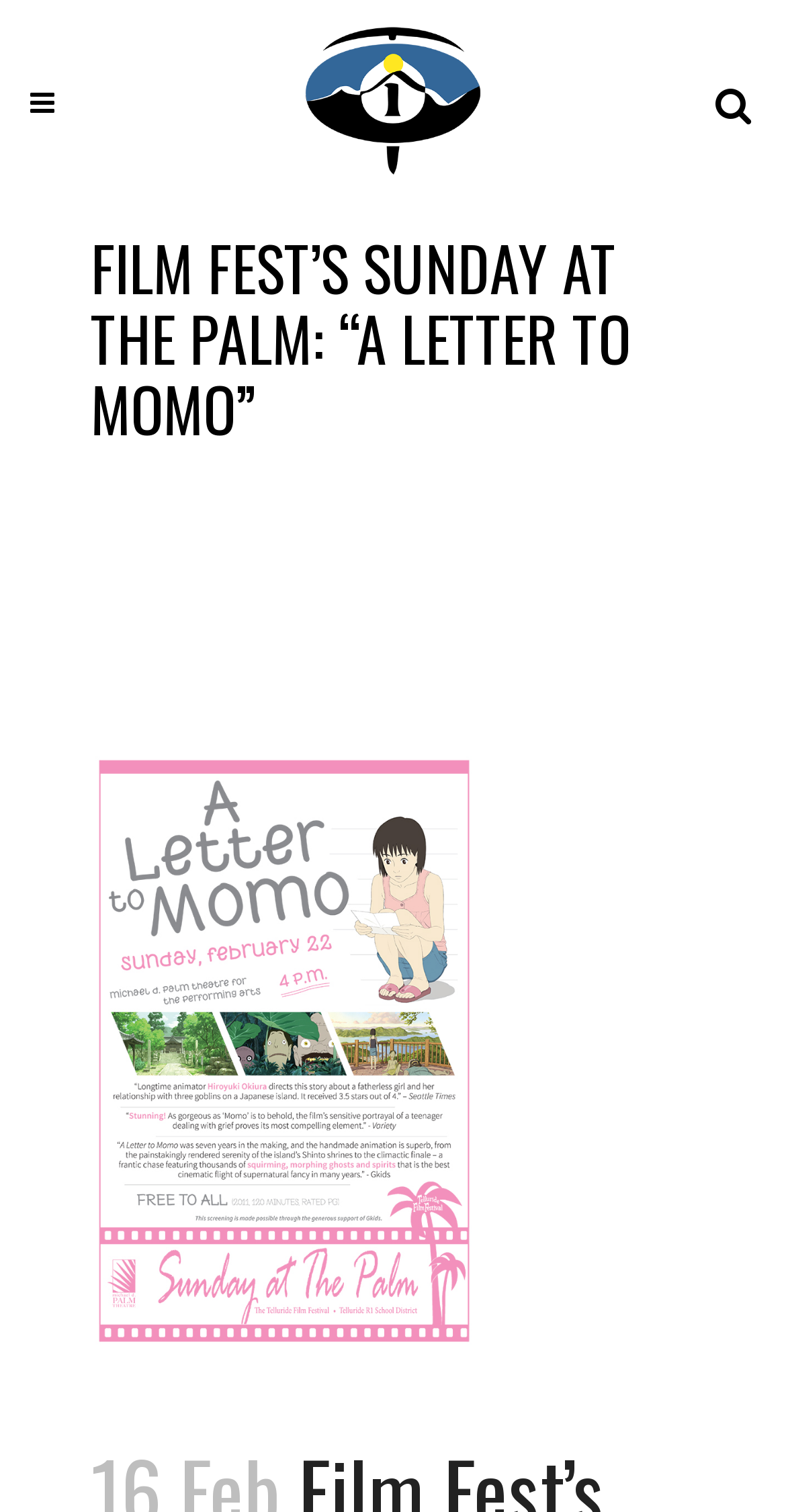Provide a one-word or short-phrase response to the question:
What is the event being described?

Film Fest